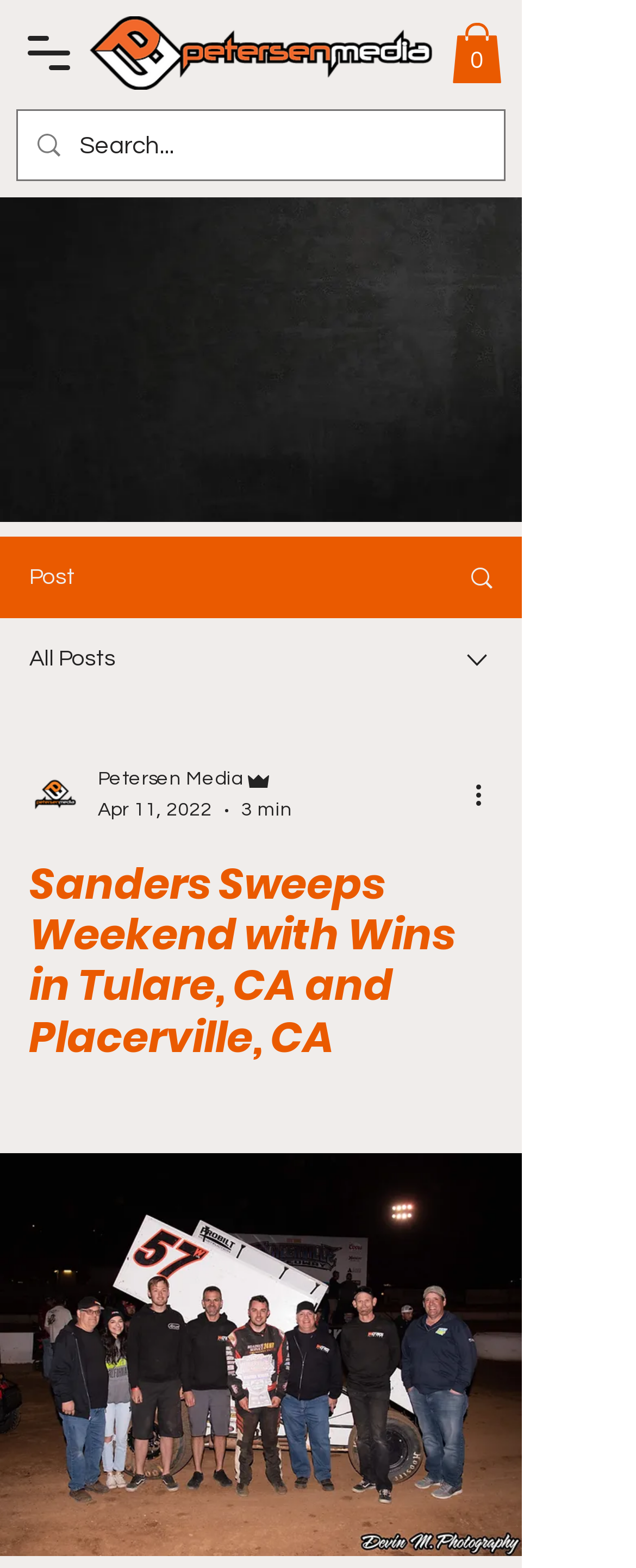Answer the question using only one word or a concise phrase: What is the logo image URL?

petersen-background-021.png